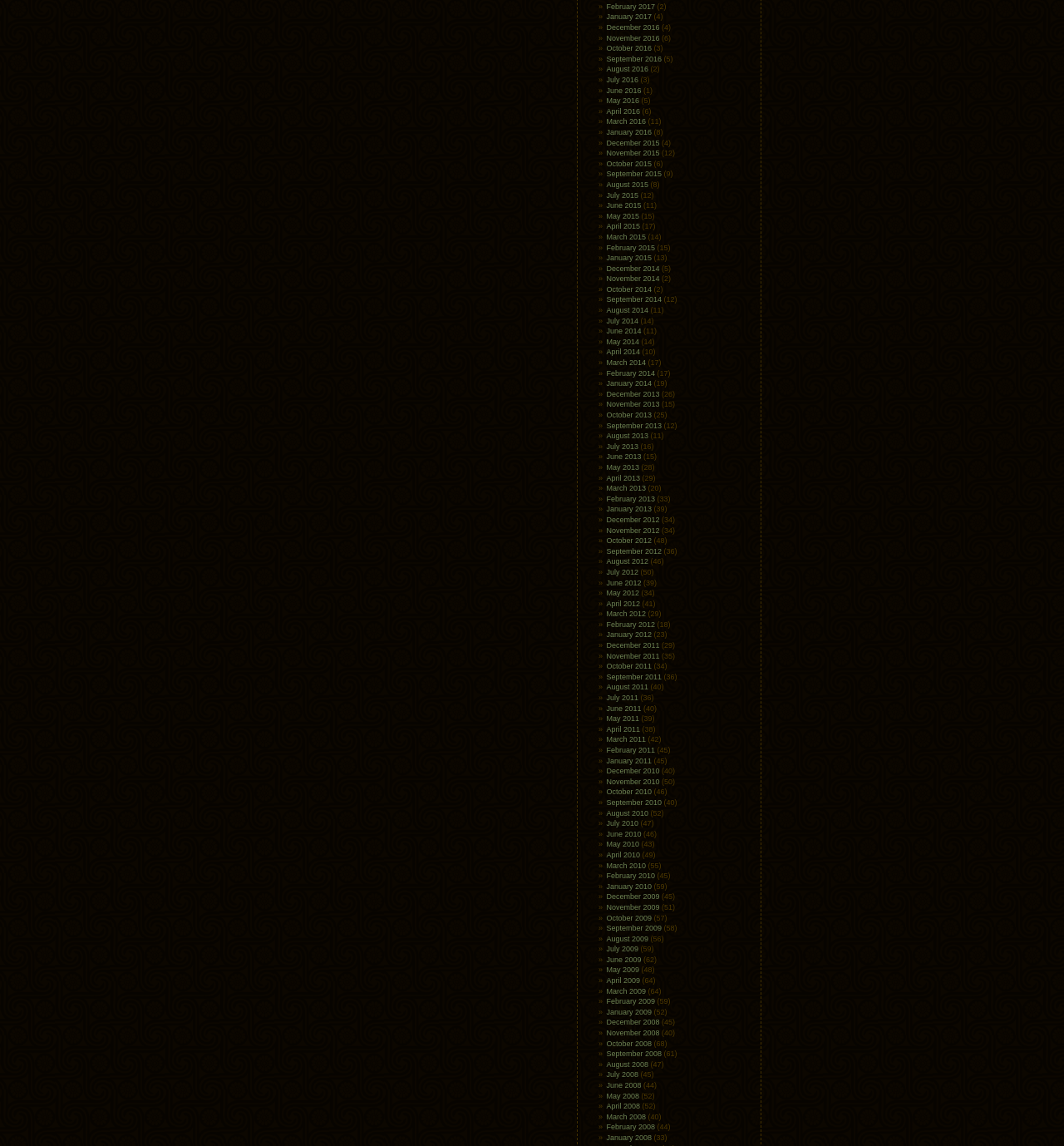How many months have only one link?
Give a single word or phrase answer based on the content of the image.

5